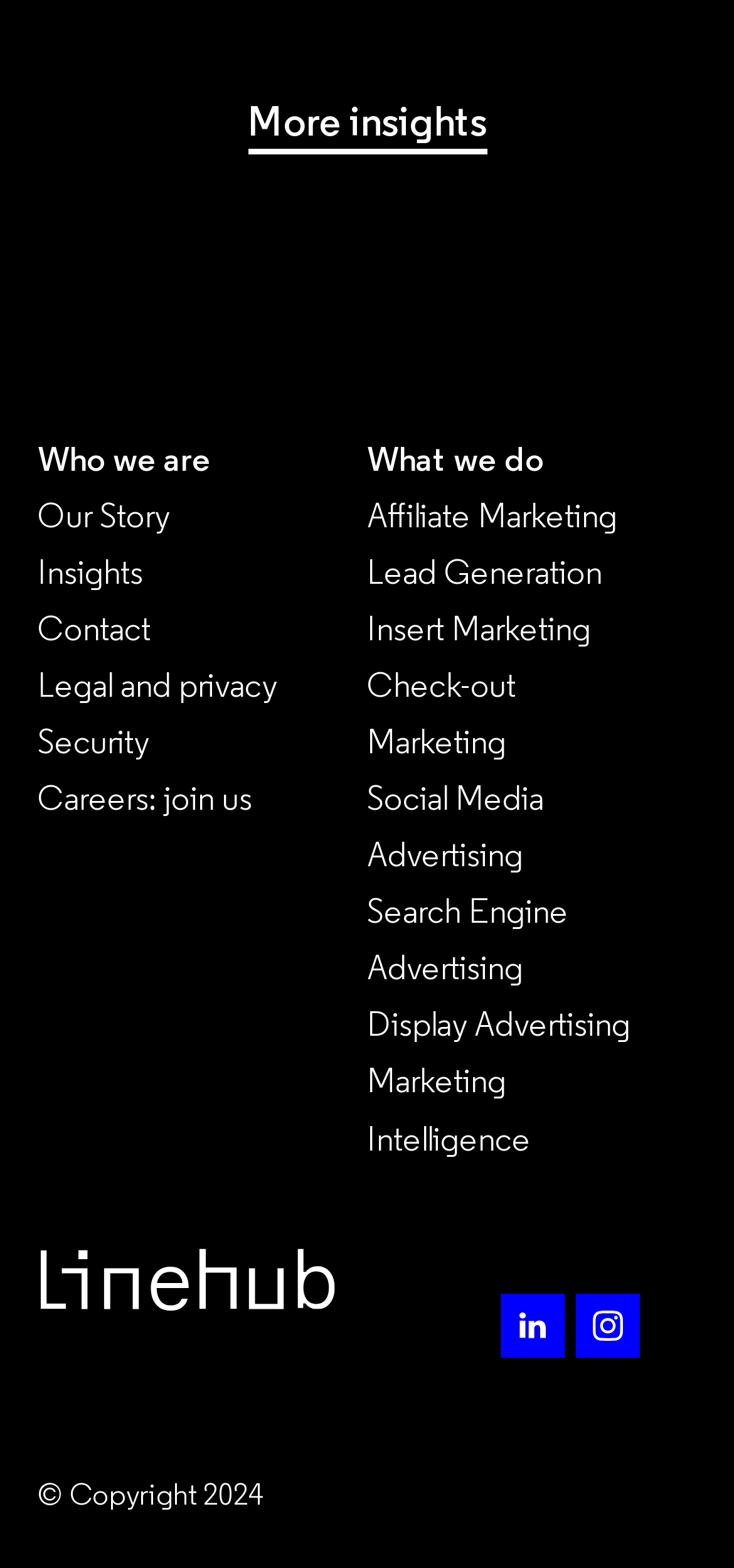Locate the coordinates of the bounding box for the clickable region that fulfills this instruction: "Click on 'More insights'".

[0.337, 0.066, 0.663, 0.098]